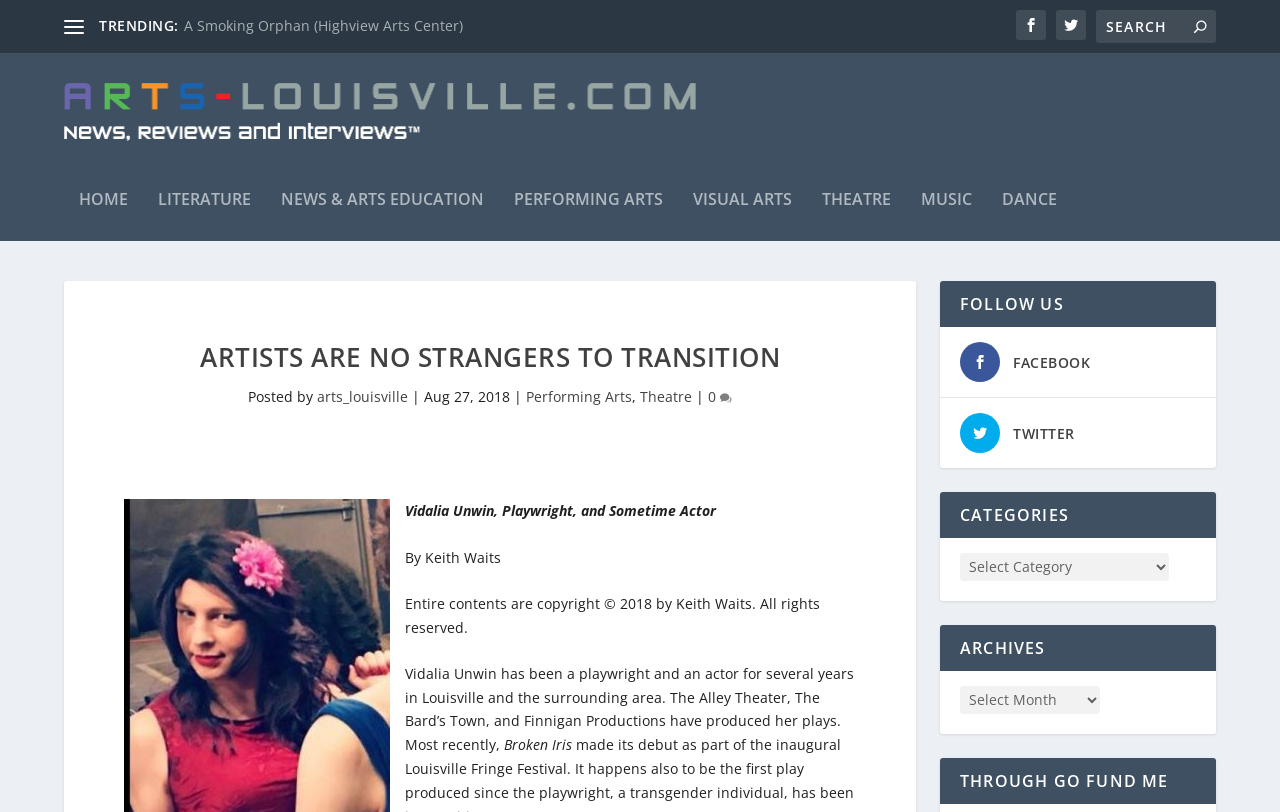Please use the details from the image to answer the following question comprehensively:
Who is the author of the article?

I found the answer by reading the text content of the webpage, specifically the sentence that starts with 'By Keith Waits'.